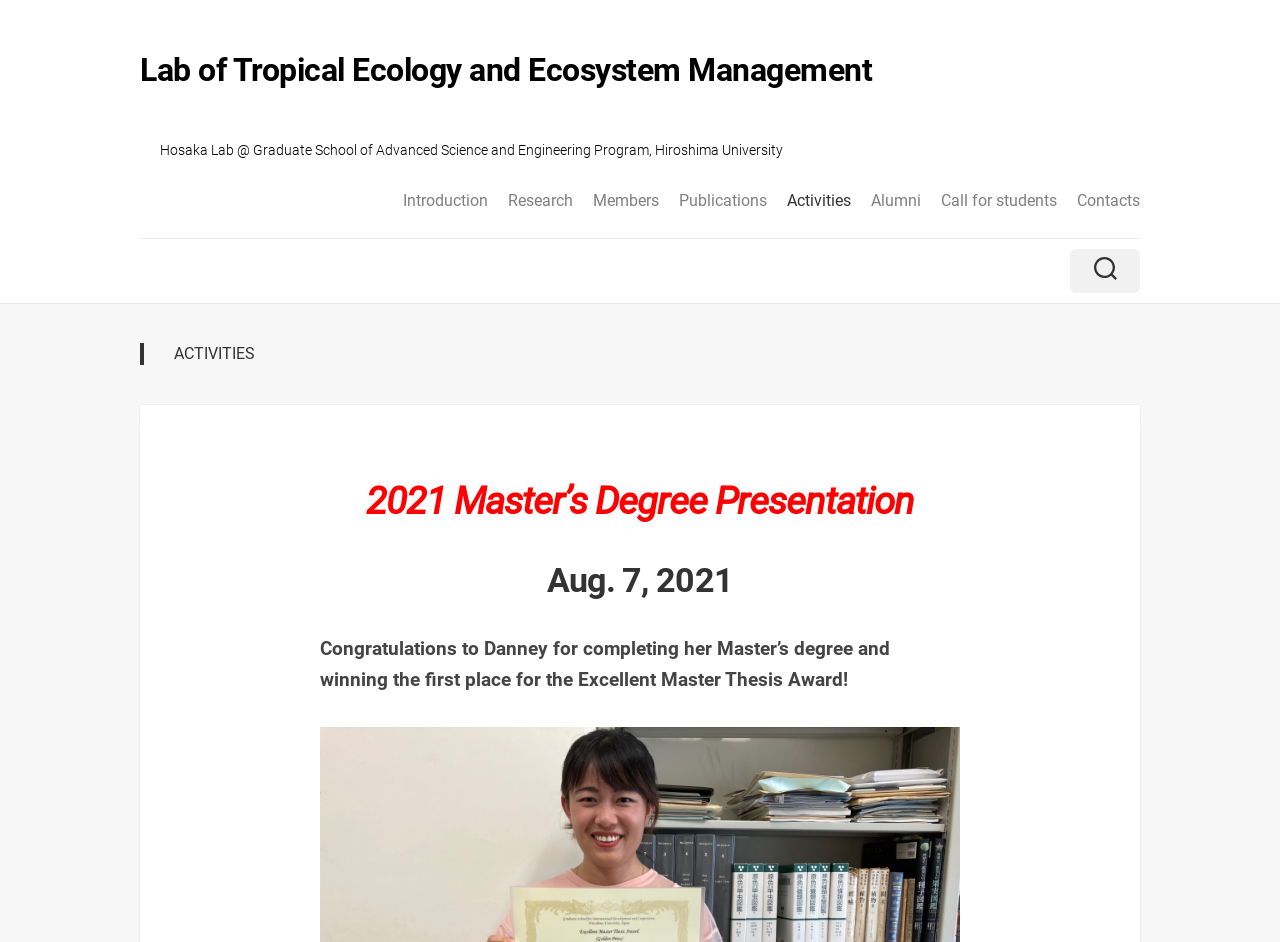Identify the bounding box coordinates of the clickable region required to complete the instruction: "view research information". The coordinates should be given as four float numbers within the range of 0 and 1, i.e., [left, top, right, bottom].

[0.397, 0.202, 0.448, 0.223]